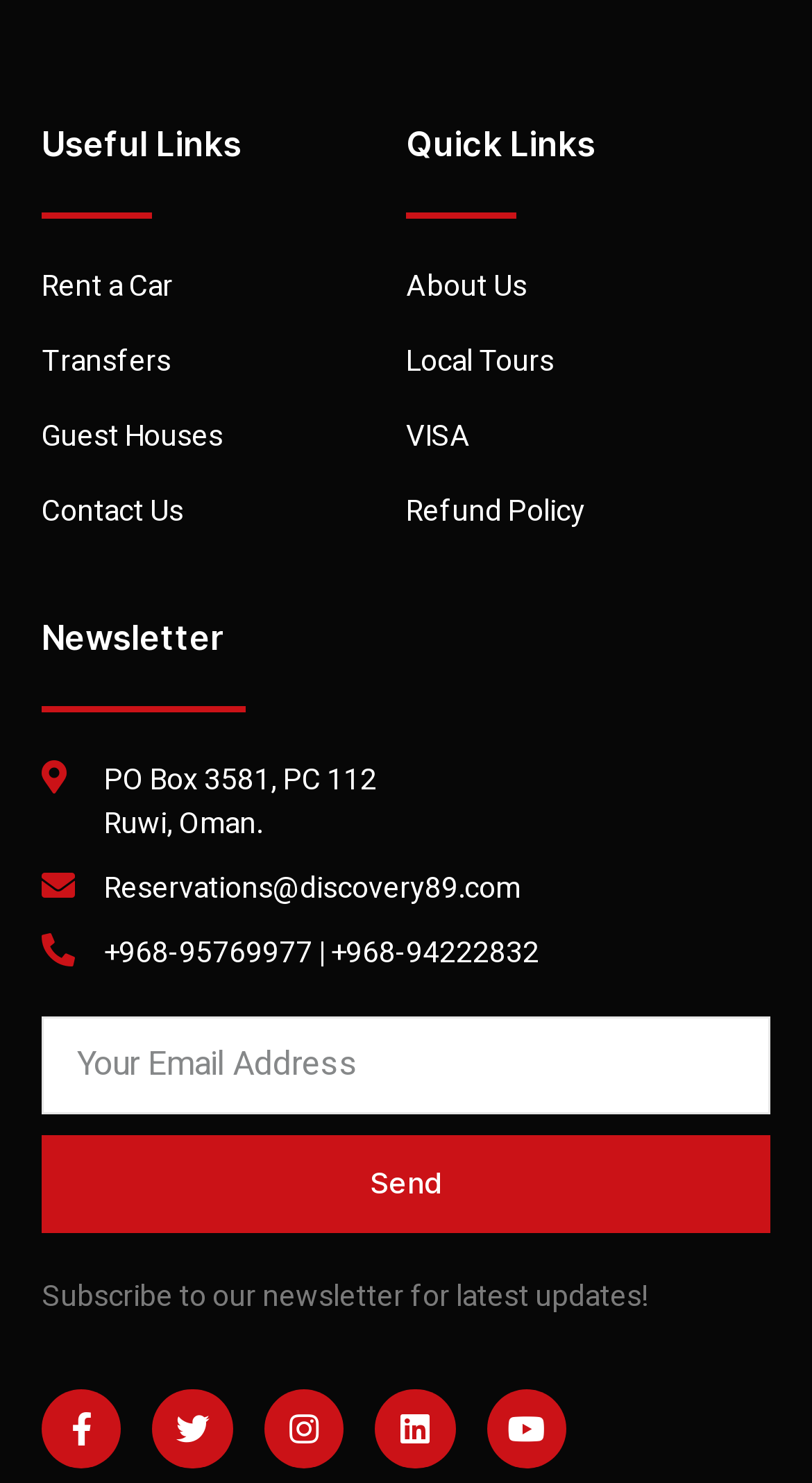Provide a single word or phrase answer to the question: 
What is the purpose of the textbox?

To enter email address